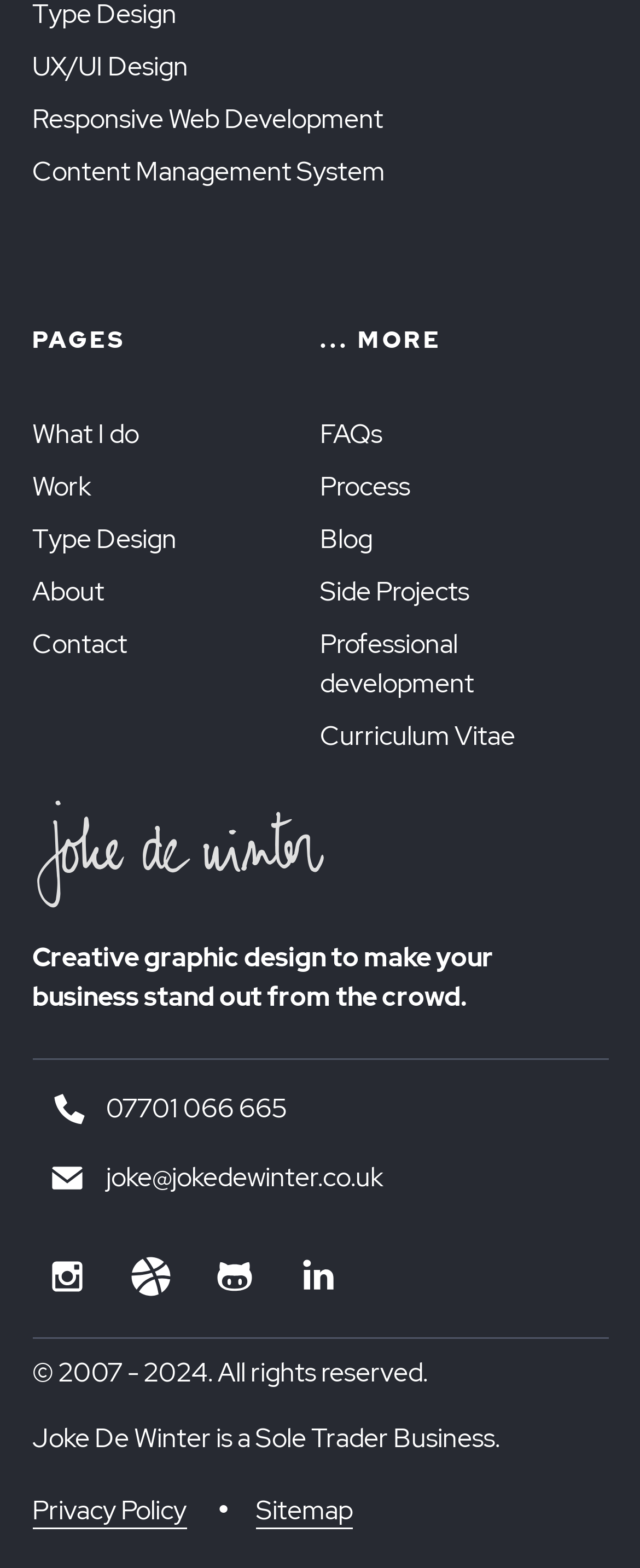How many navigation links are available in the left section?
Please provide an in-depth and detailed response to the question.

The left section of the webpage contains eight navigation links: 'UX/UI Design', 'Responsive Web Development', 'Content Management System', 'What I do', 'Work', 'Type Design', 'About', and 'Contact', which are represented by link elements with corresponding text.